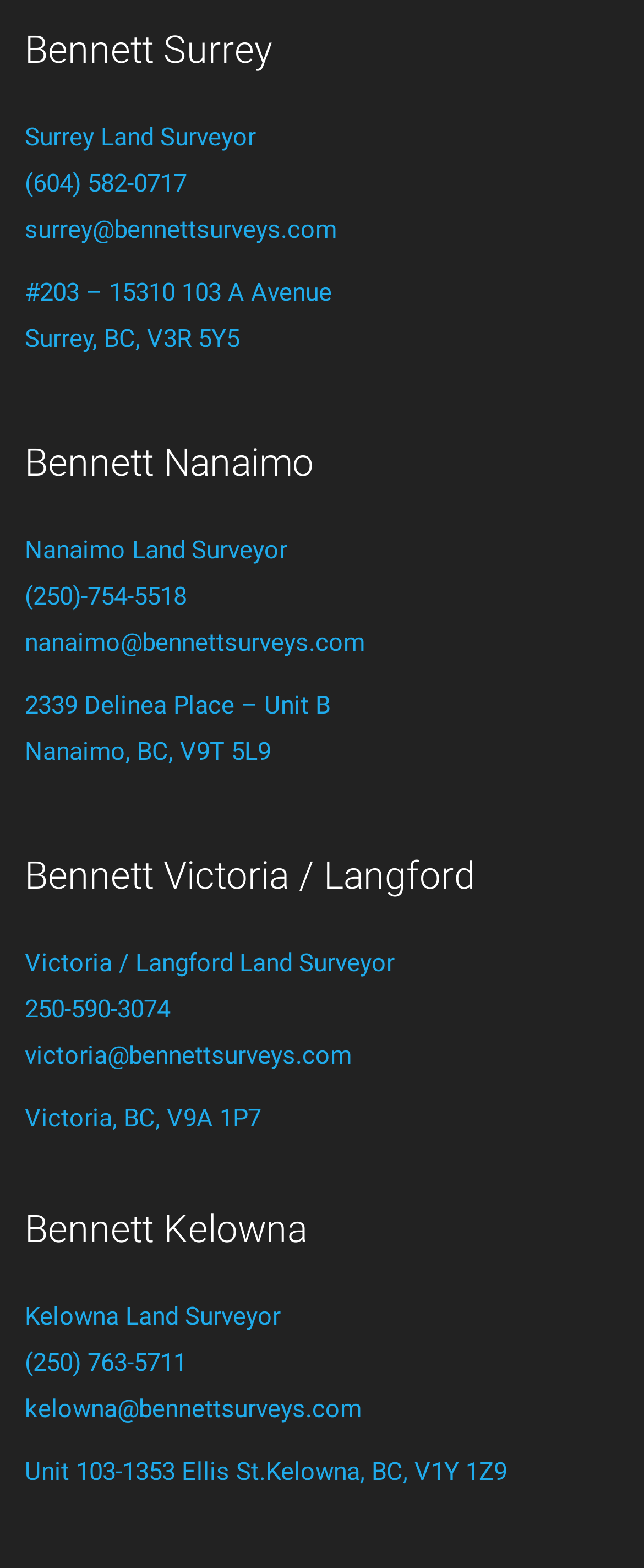Identify the bounding box coordinates of the region that needs to be clicked to carry out this instruction: "View Nanaimo office address". Provide these coordinates as four float numbers ranging from 0 to 1, i.e., [left, top, right, bottom].

[0.038, 0.435, 0.513, 0.465]